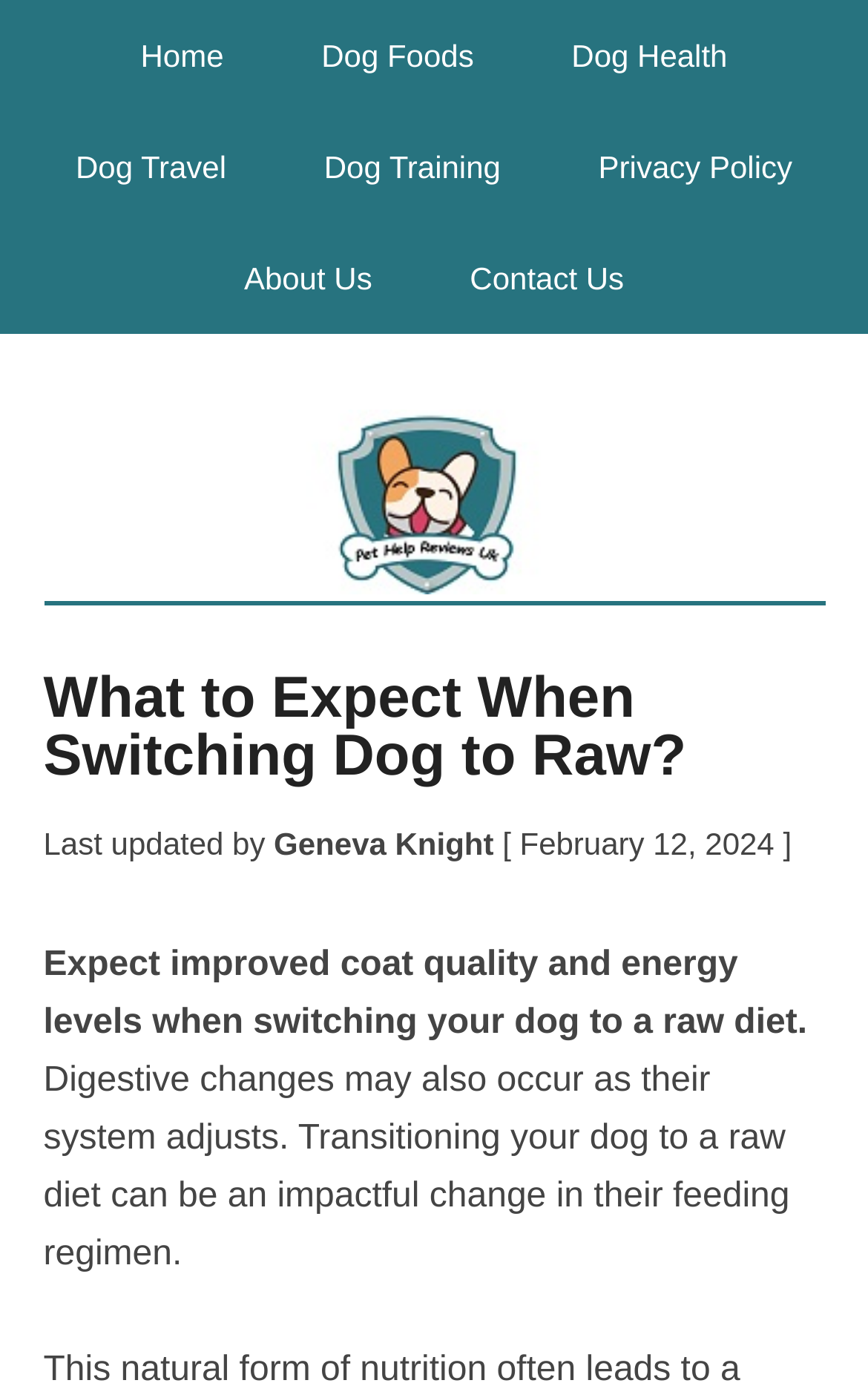Utilize the details in the image to give a detailed response to the question: How many paragraphs of text are there?

I counted the number of 'StaticText' elements that contain paragraphs of text, which are two: one starting with 'Expect improved coat quality...' and another starting with 'Digestive changes may also occur...'.